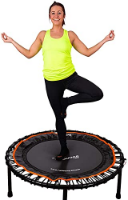With reference to the image, please provide a detailed answer to the following question: What is the purpose of the trampoline in this image?

The caption highlights the trampoline as a portable exercise tool, emphasizing its purpose as a beneficial workout option, rather than just for entertainment.